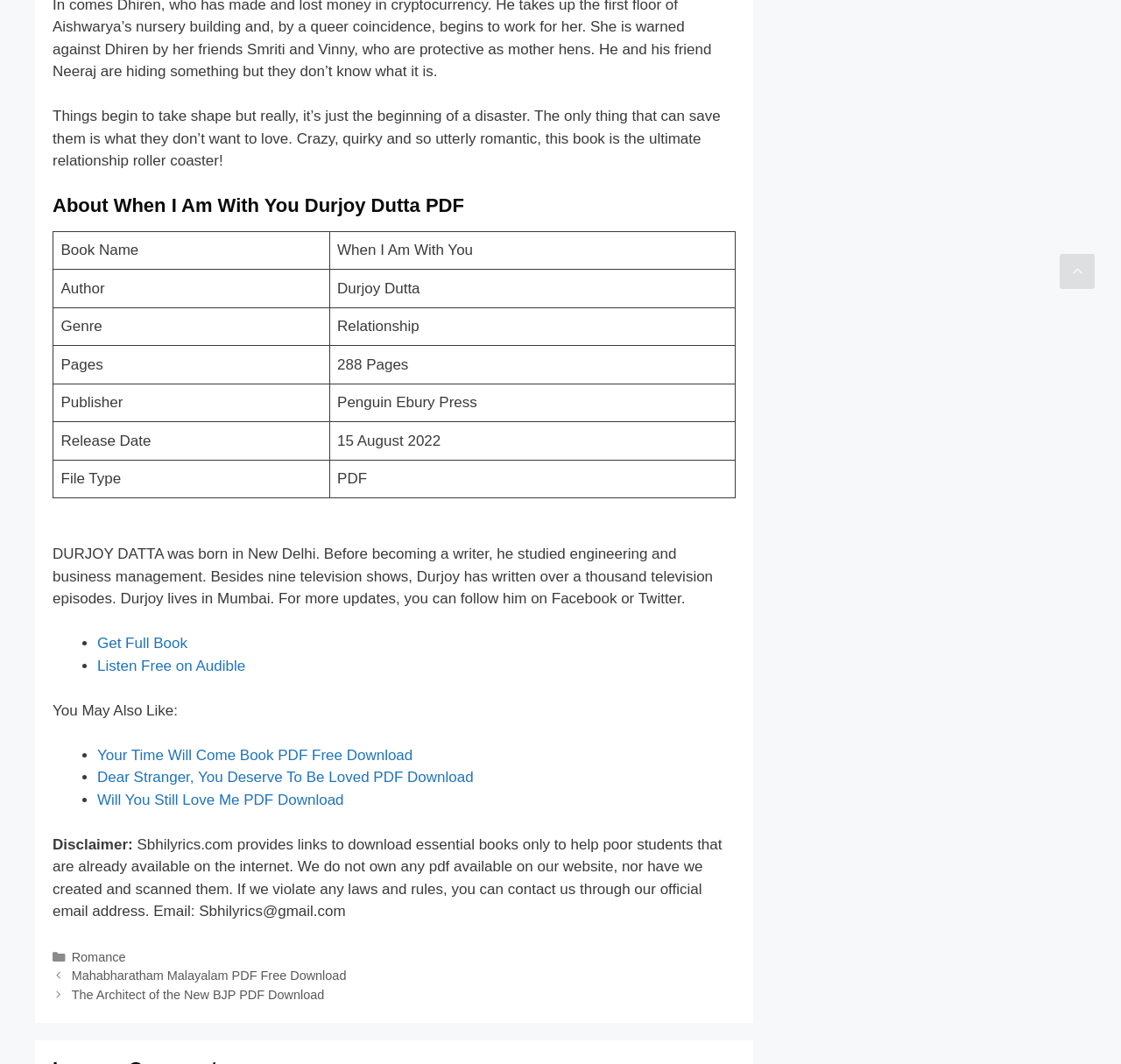Find the bounding box coordinates for the area you need to click to carry out the instruction: "Download the book 'Your Time Will Come'". The coordinates should be four float numbers between 0 and 1, indicated as [left, top, right, bottom].

[0.087, 0.702, 0.368, 0.717]